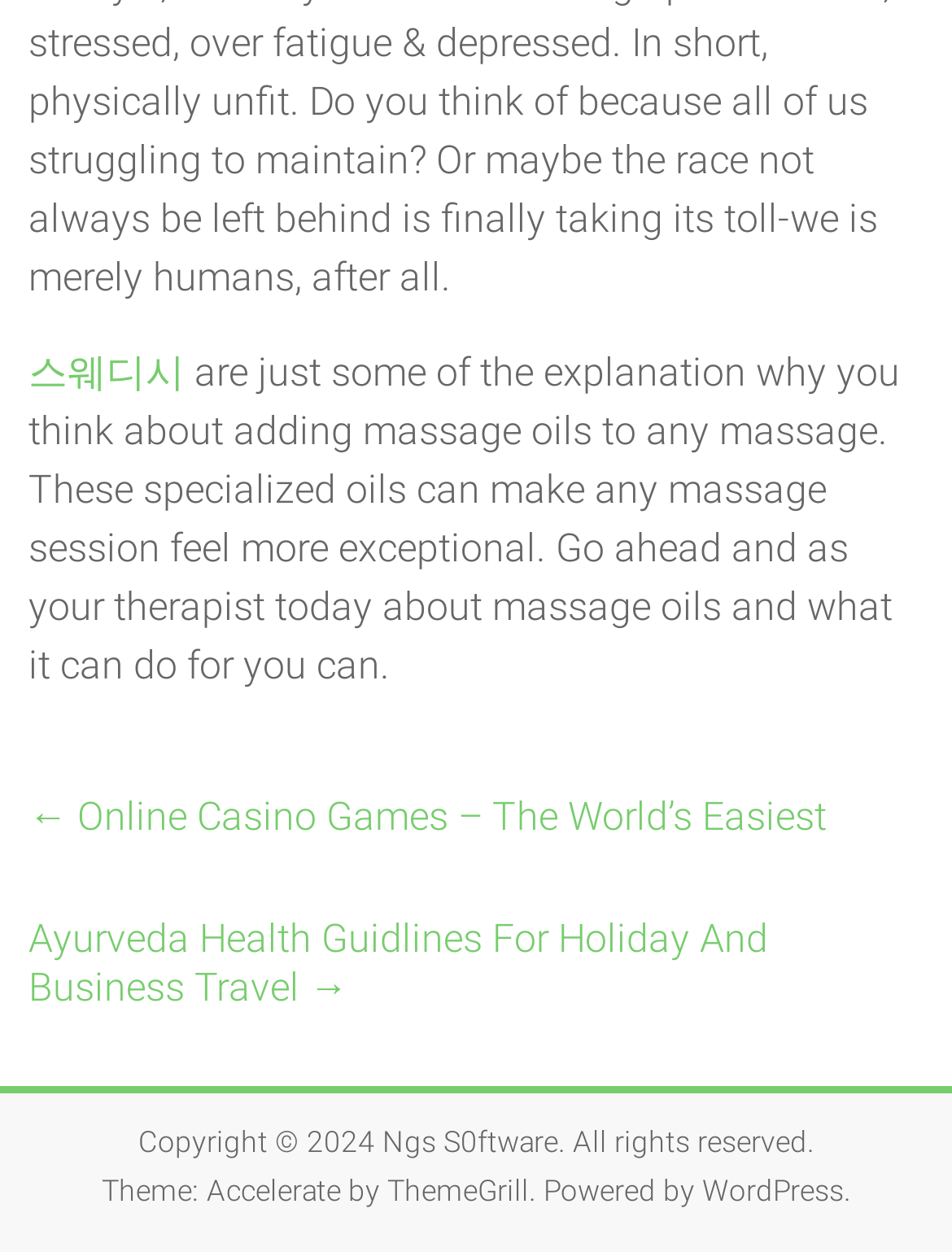Respond to the question with just a single word or phrase: 
What is the platform that powers this website?

WordPress